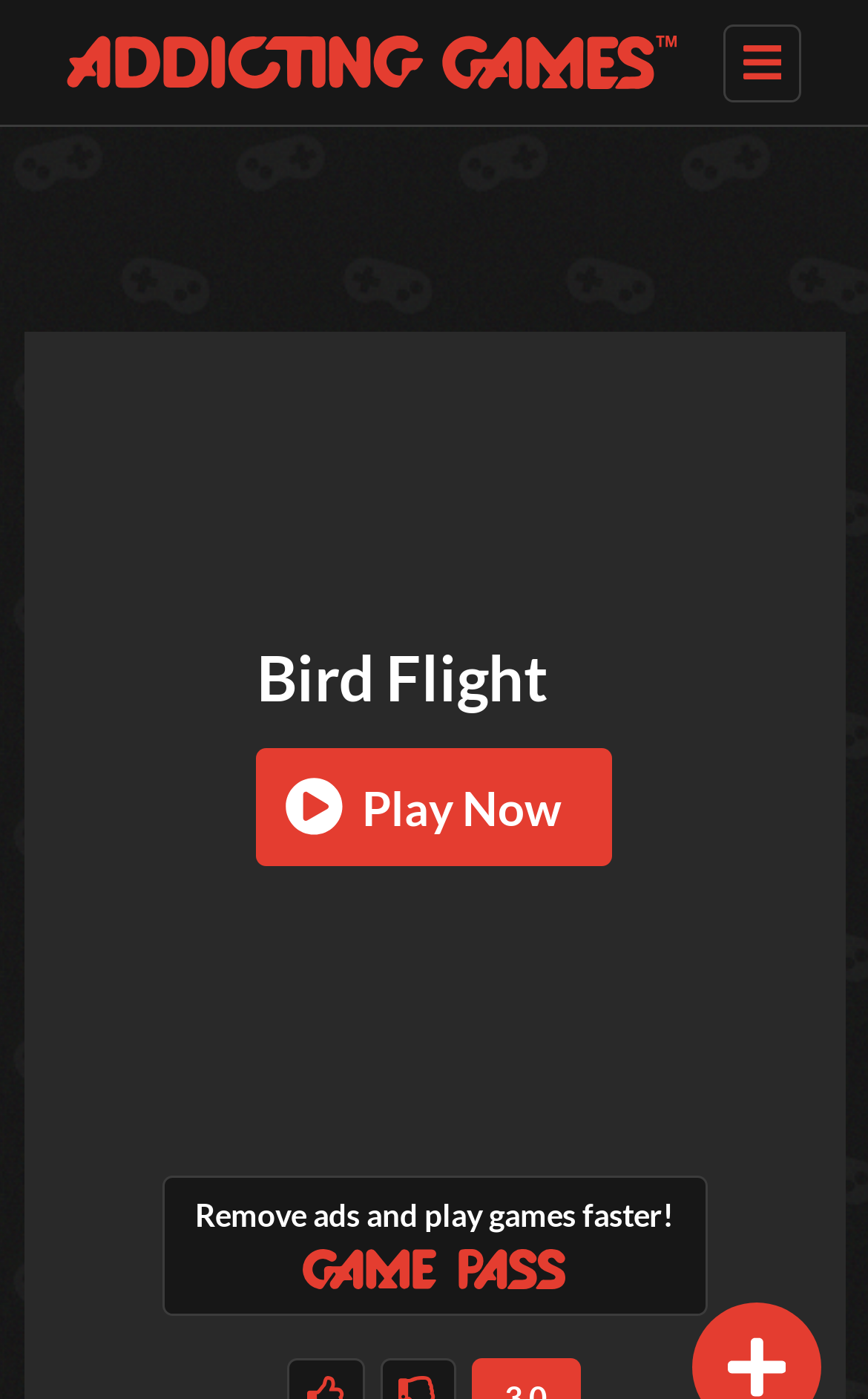What is the name of the game featured on this page?
Based on the screenshot, give a detailed explanation to answer the question.

The heading 'Bird Flight' is prominently displayed on the page, and there is a 'Play Now' button associated with it, indicating that Bird Flight is the main game featured on this page.